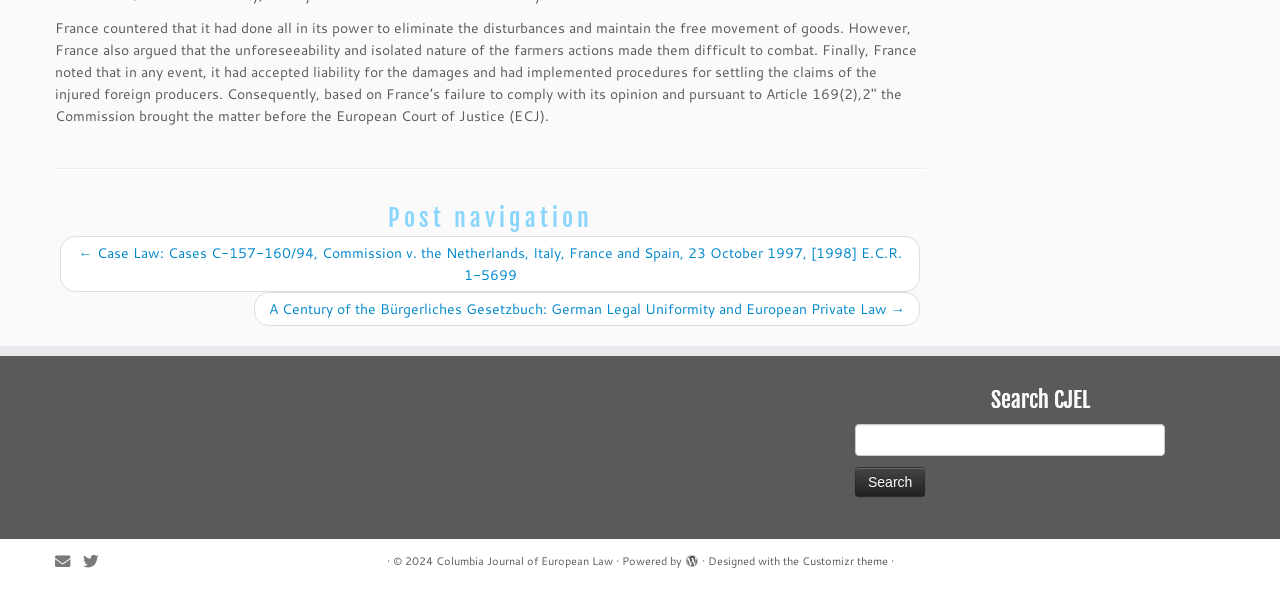Locate the bounding box of the UI element described in the following text: "Columbia Journal of European Law".

[0.34, 0.932, 0.479, 0.968]